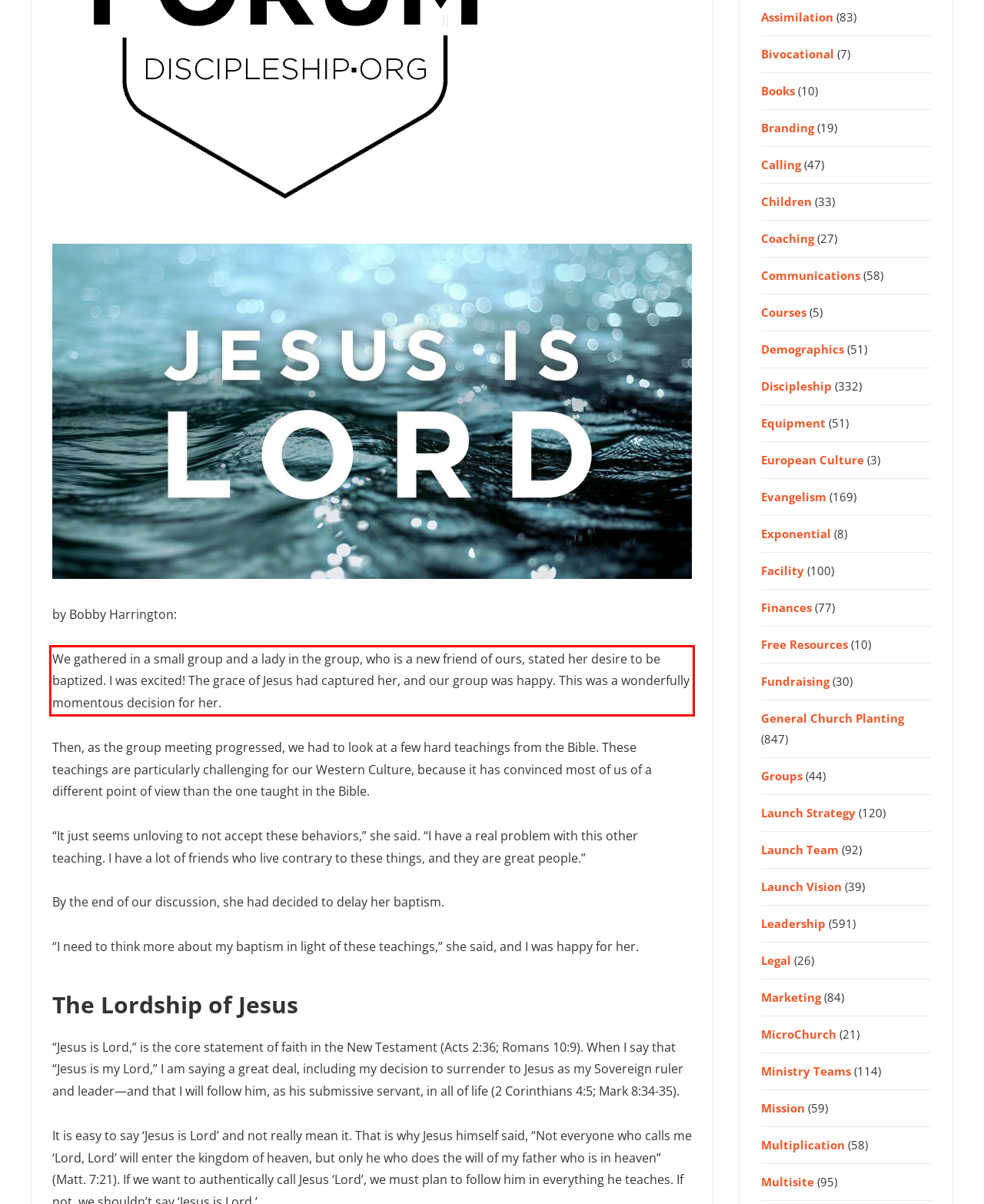Given the screenshot of a webpage, identify the red rectangle bounding box and recognize the text content inside it, generating the extracted text.

We gathered in a small group and a lady in the group, who is a new friend of ours, stated her desire to be baptized. I was excited! The grace of Jesus had captured her, and our group was happy. This was a wonderfully momentous decision for her.